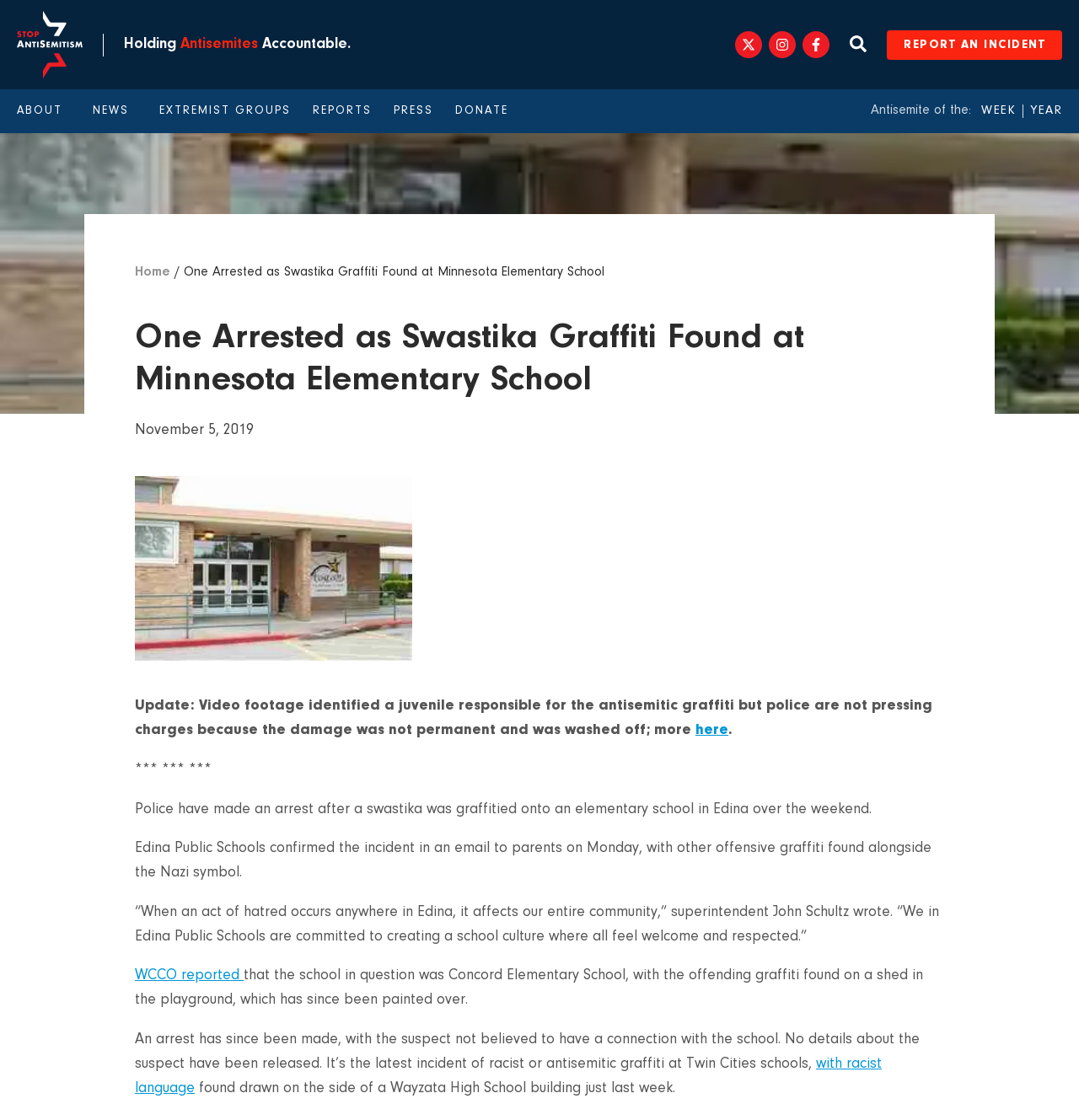Pinpoint the bounding box coordinates of the clickable element to carry out the following instruction: "Search for something."

[0.788, 0.03, 0.803, 0.05]